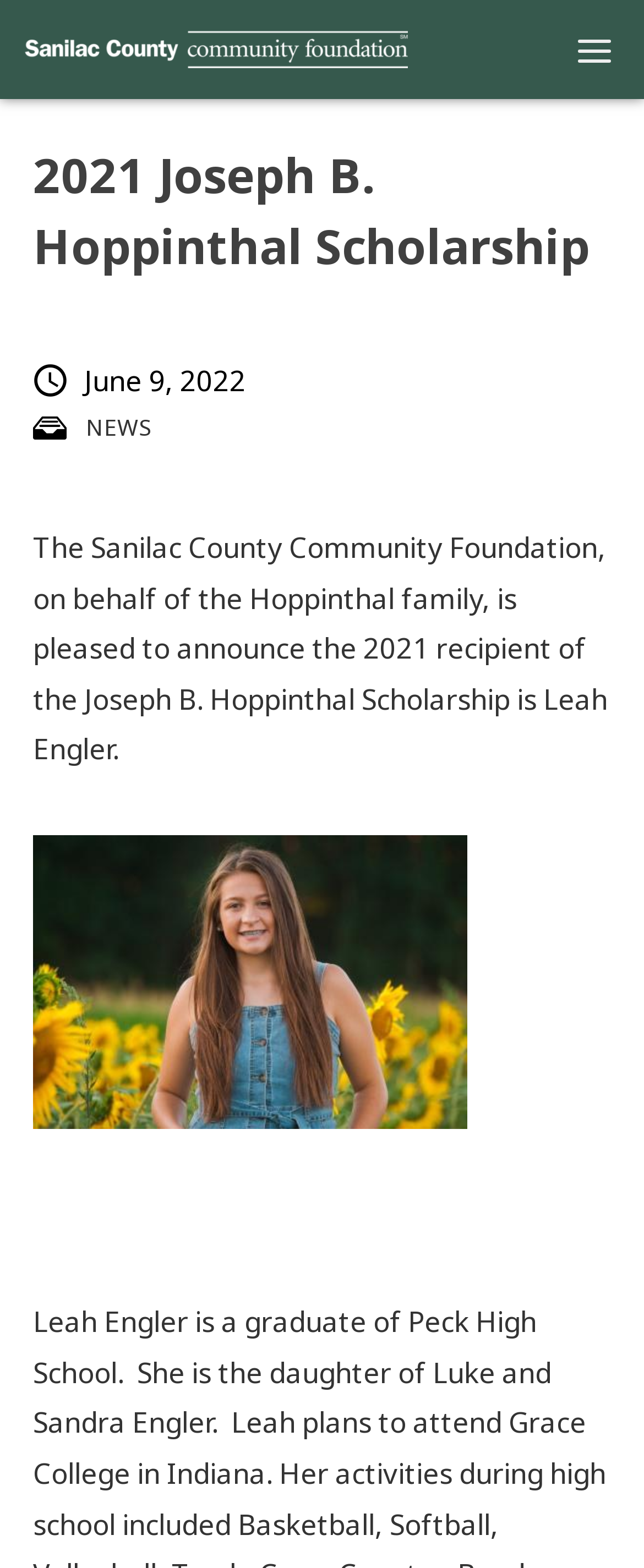What is the organization announcing the scholarship?
Could you please answer the question thoroughly and with as much detail as possible?

I found the answer by reading the static text 'The Sanilac County Community Foundation, on behalf of the Hoppinthal family, is pleased to announce the 2021 recipient of the Joseph B. Hoppinthal Scholarship is Leah Engler.'